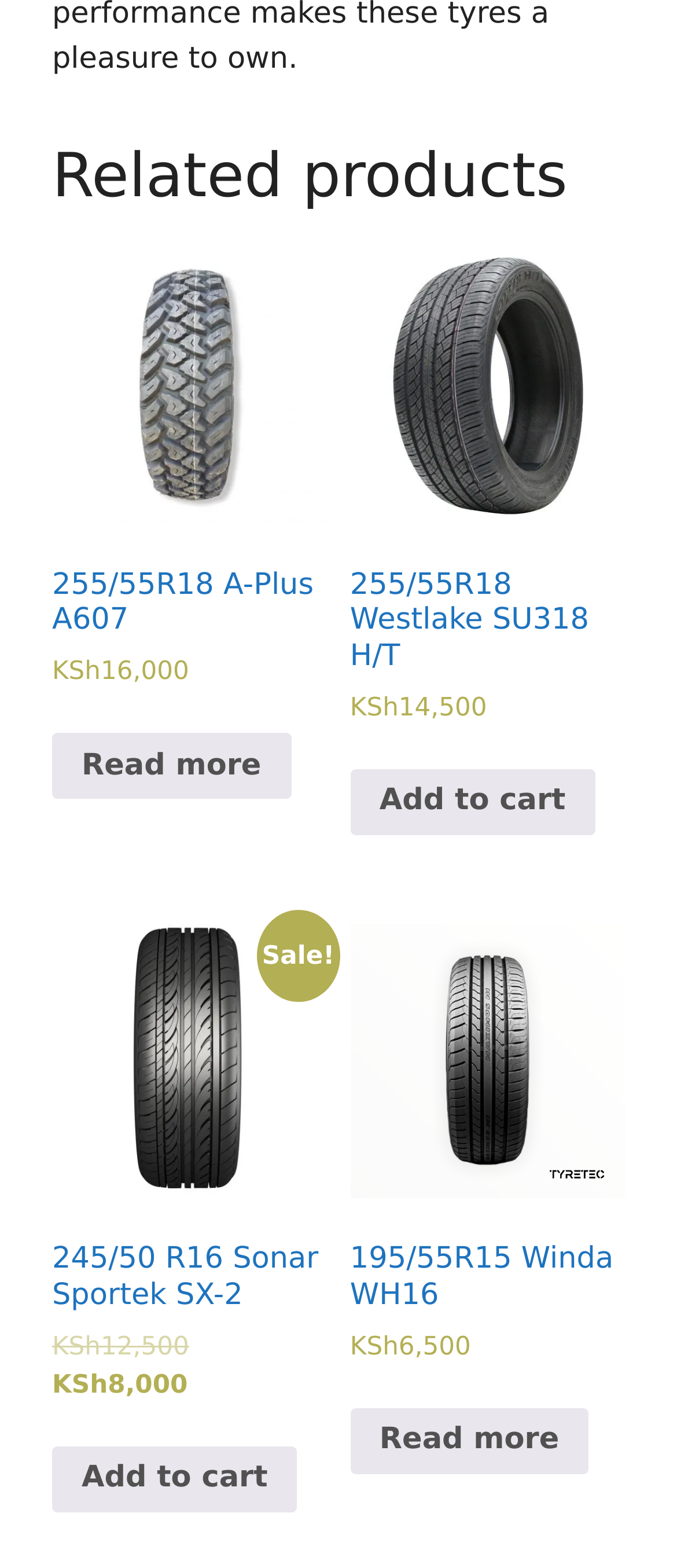Please give the bounding box coordinates of the area that should be clicked to fulfill the following instruction: "View details of 195/55R15 Winda WH16". The coordinates should be in the format of four float numbers from 0 to 1, i.e., [left, top, right, bottom].

[0.517, 0.589, 0.923, 0.871]